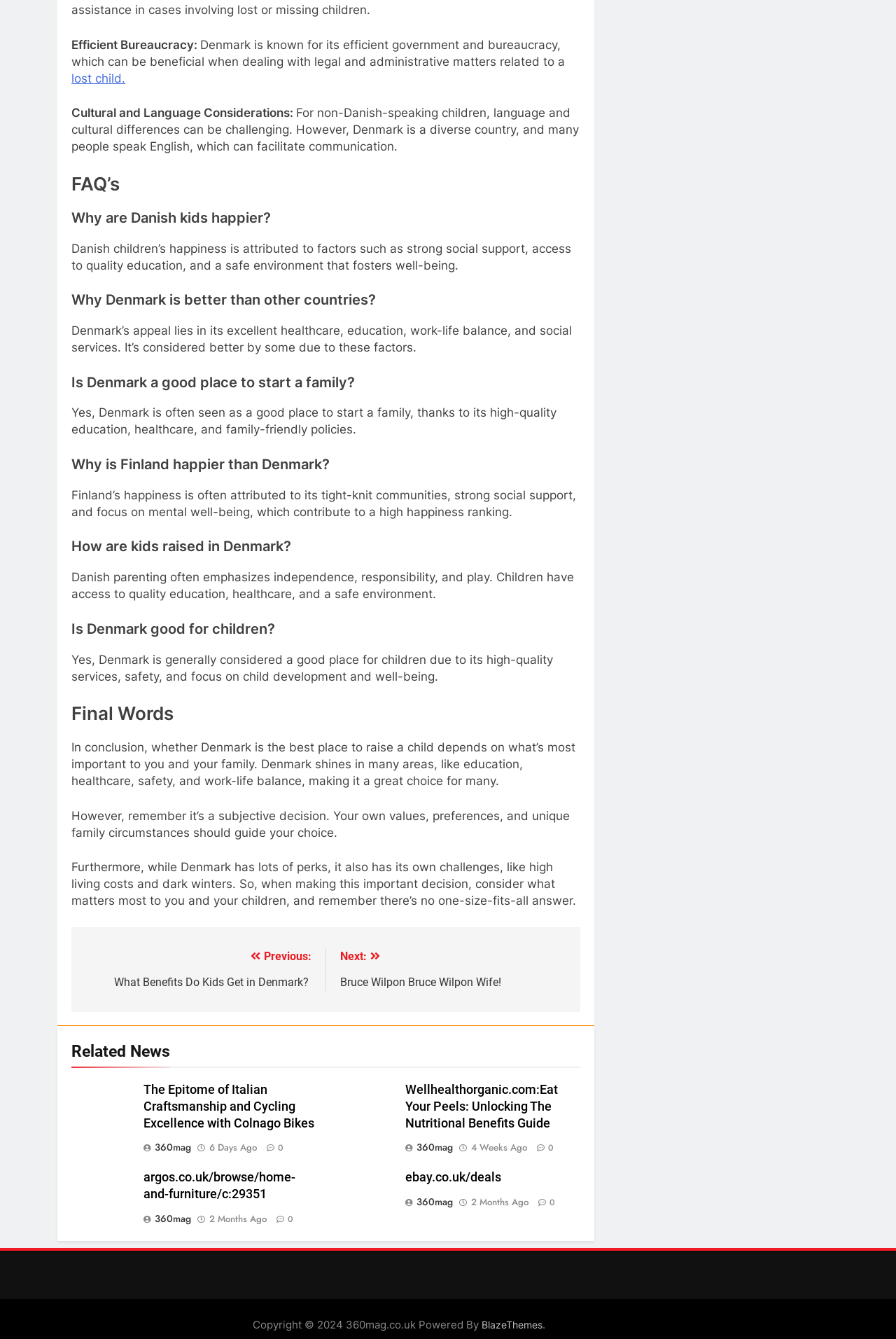What is the final conclusion about Denmark?
Kindly answer the question with as much detail as you can.

The webpage concludes that whether Denmark is the best place to raise a child depends on what's most important to you and your family, and that individual values, preferences, and unique family circumstances should guide your choice.